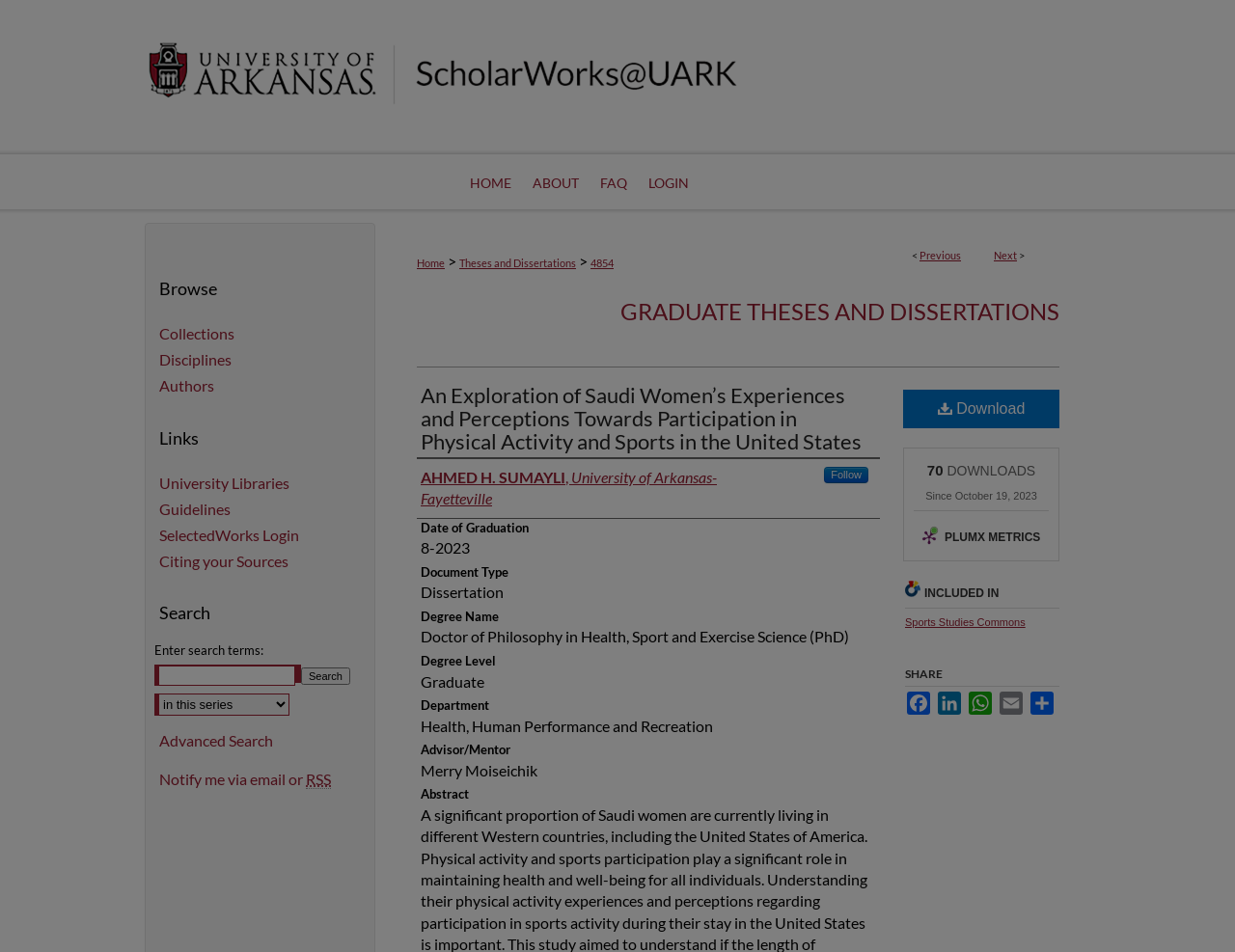Provide a brief response in the form of a single word or phrase:
What is the type of document of the dissertation?

Dissertation